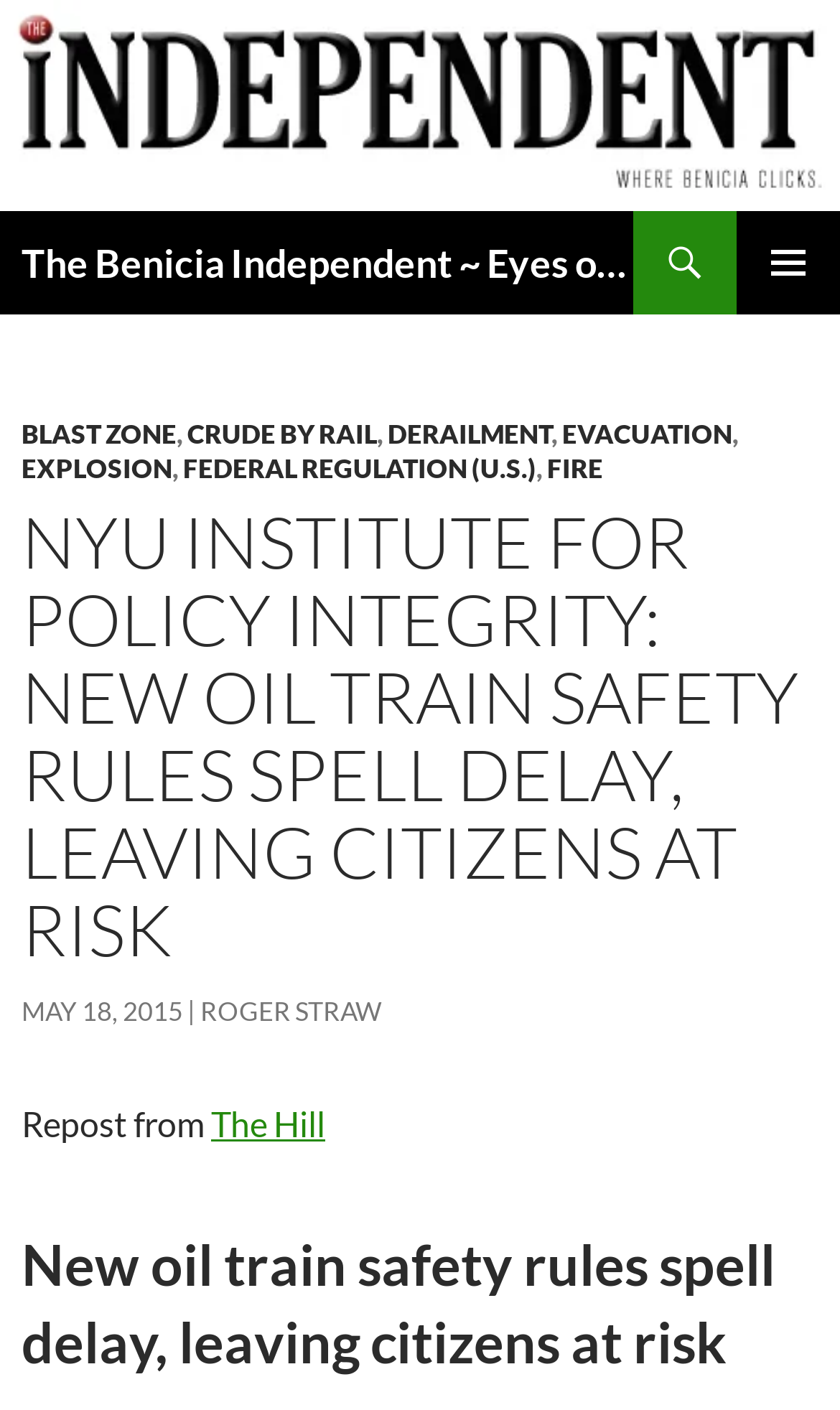Use a single word or phrase to answer the following:
What is the source of the article?

The Hill